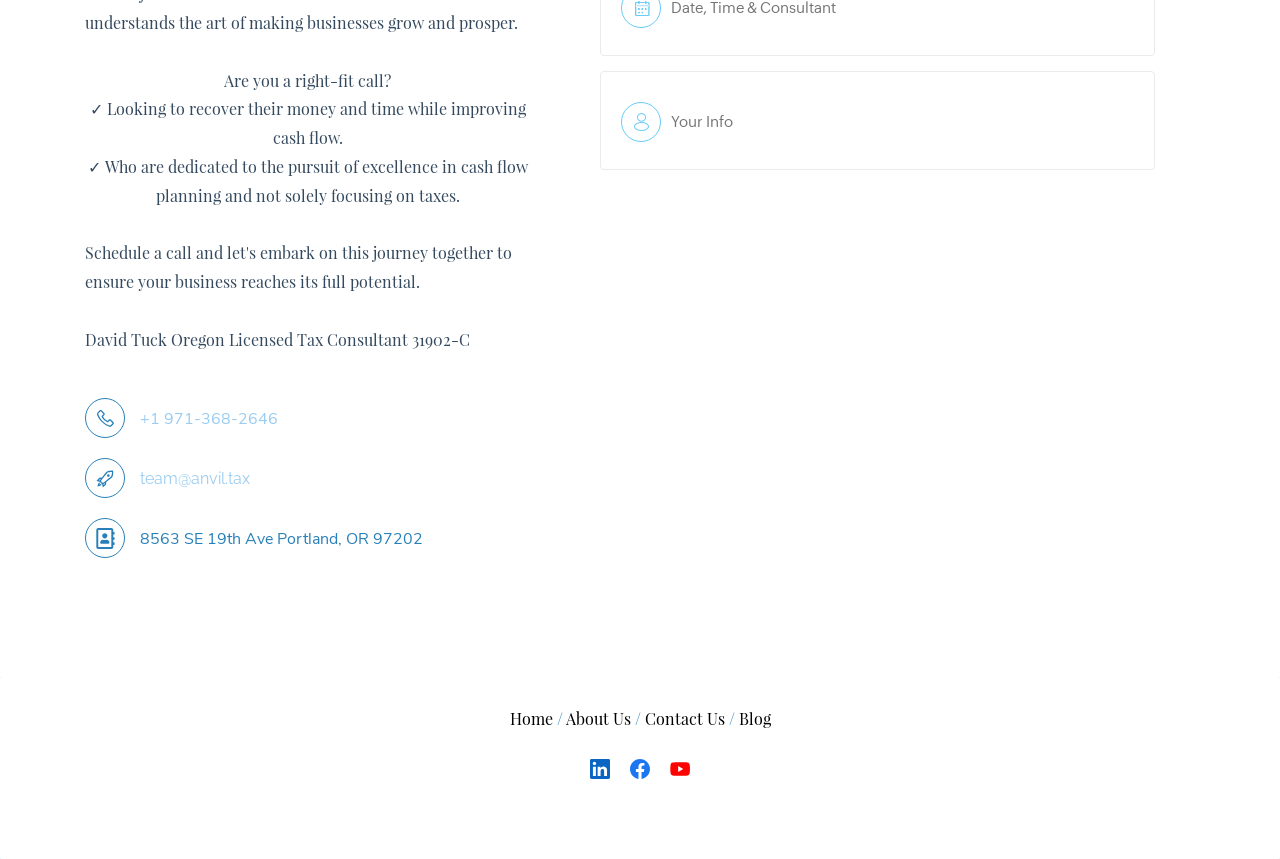What is the email address to contact?
Could you please answer the question thoroughly and with as much detail as possible?

The answer can be found in the heading element with the text 'team@anvil.tax'. This element is located at the coordinates [0.098, 0.538, 0.414, 0.576]. The email address is also a link element, which can be clicked to send an email.